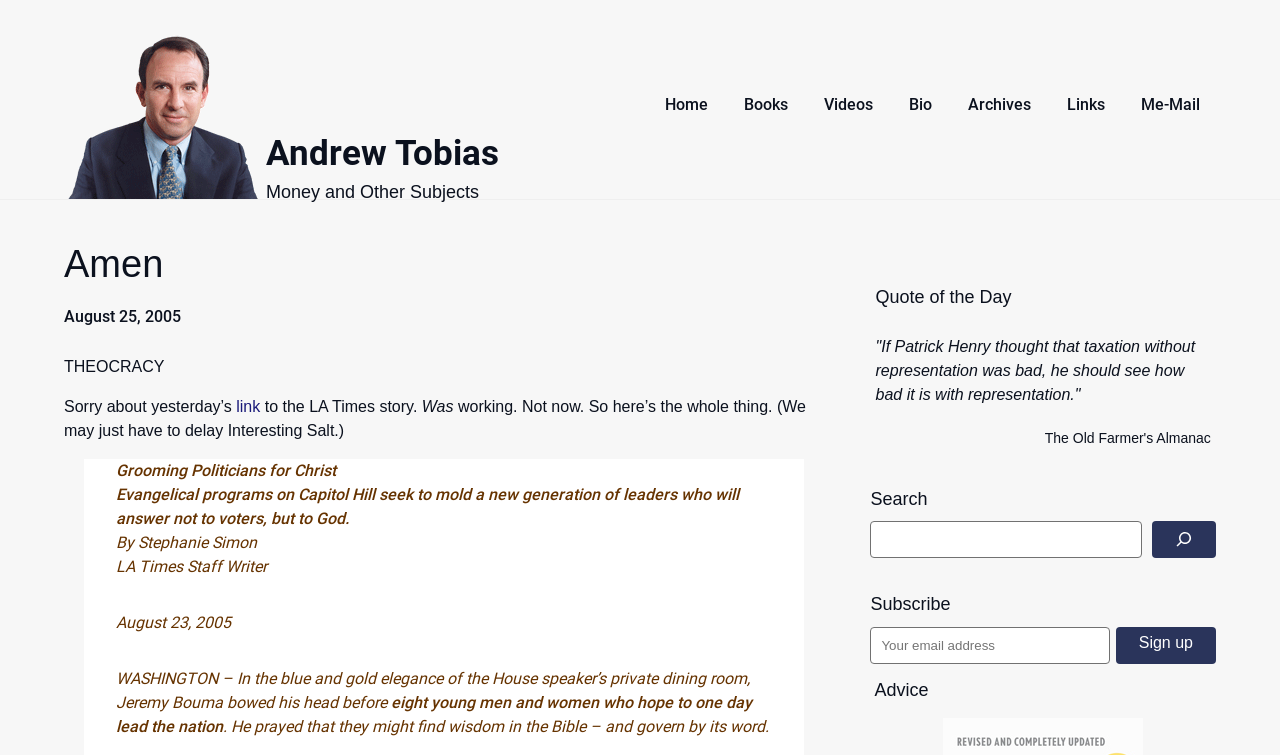Locate the bounding box coordinates of the clickable area to execute the instruction: "Read the article about THEOCRACY". Provide the coordinates as four float numbers between 0 and 1, represented as [left, top, right, bottom].

[0.05, 0.475, 0.128, 0.497]